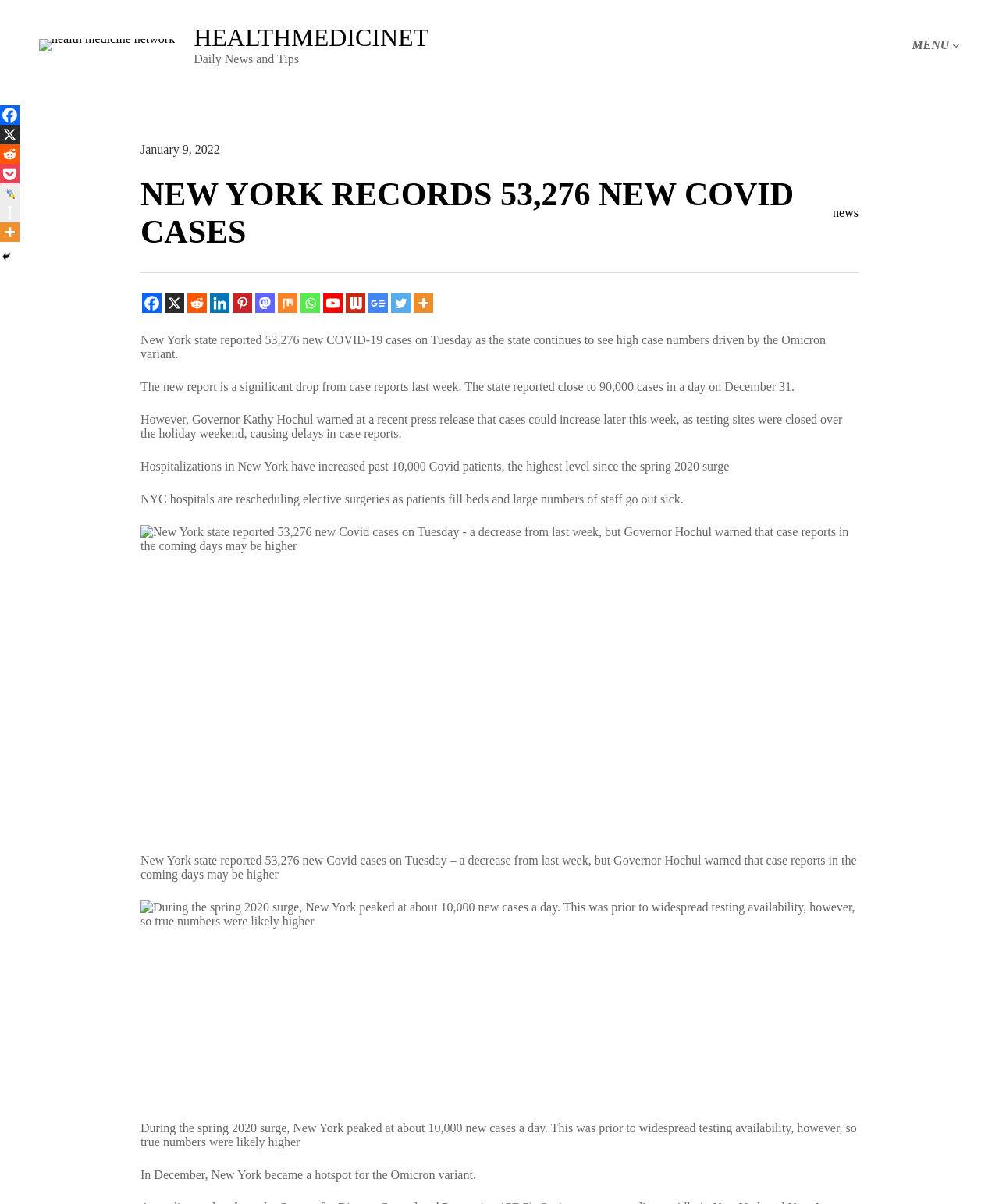Predict the bounding box of the UI element based on this description: "news".

[0.834, 0.171, 0.859, 0.182]